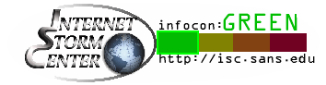Explain the contents of the image with as much detail as possible.

The image features the logo of the Internet Storm Center, depicting a globe encircled by the words "INTERNET STORM CENTER." It prominently displays the infocon status as "GREEN," indicating a low threat level to internet security. Alongside the colored bar, which transitions from green to yellow, orange, and red, viewers can see a link to the Internet Storm Center's web address (http://isc.sans.edu). The green status signifies that there are currently no significant threats reported, assuring users of a stable and secure online environment.